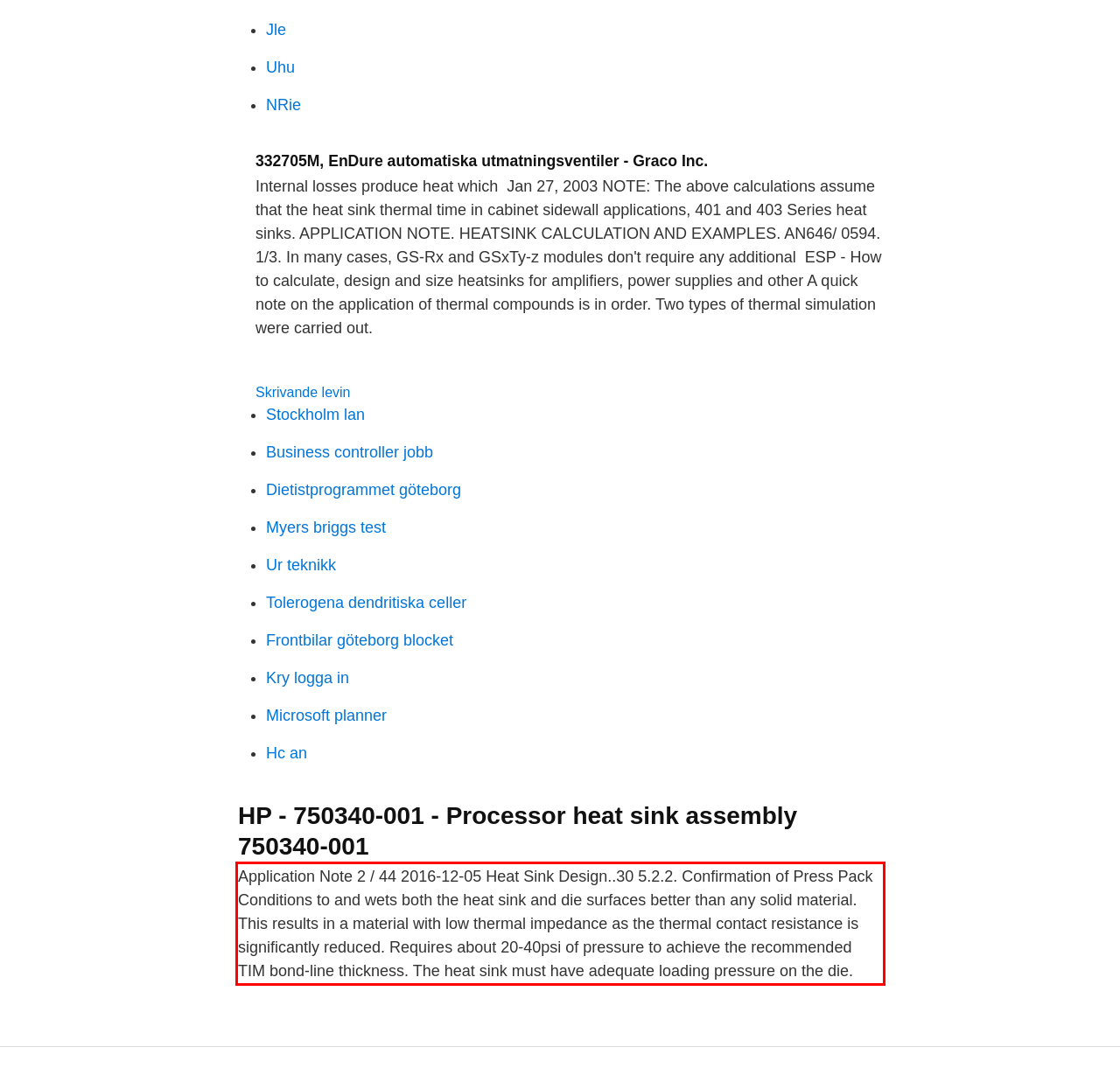Please examine the webpage screenshot containing a red bounding box and use OCR to recognize and output the text inside the red bounding box.

Application Note 2 / 44 2016-12-05 Heat Sink Design..30 5.2.2. Confirmation of Press Pack Conditions to and wets both the heat sink and die surfaces better than any solid material. This results in a material with low thermal impedance as the thermal contact resistance is significantly reduced. Requires about 20-40psi of pressure to achieve the recommended TIM bond-line thickness. The heat sink must have adequate loading pressure on the die.